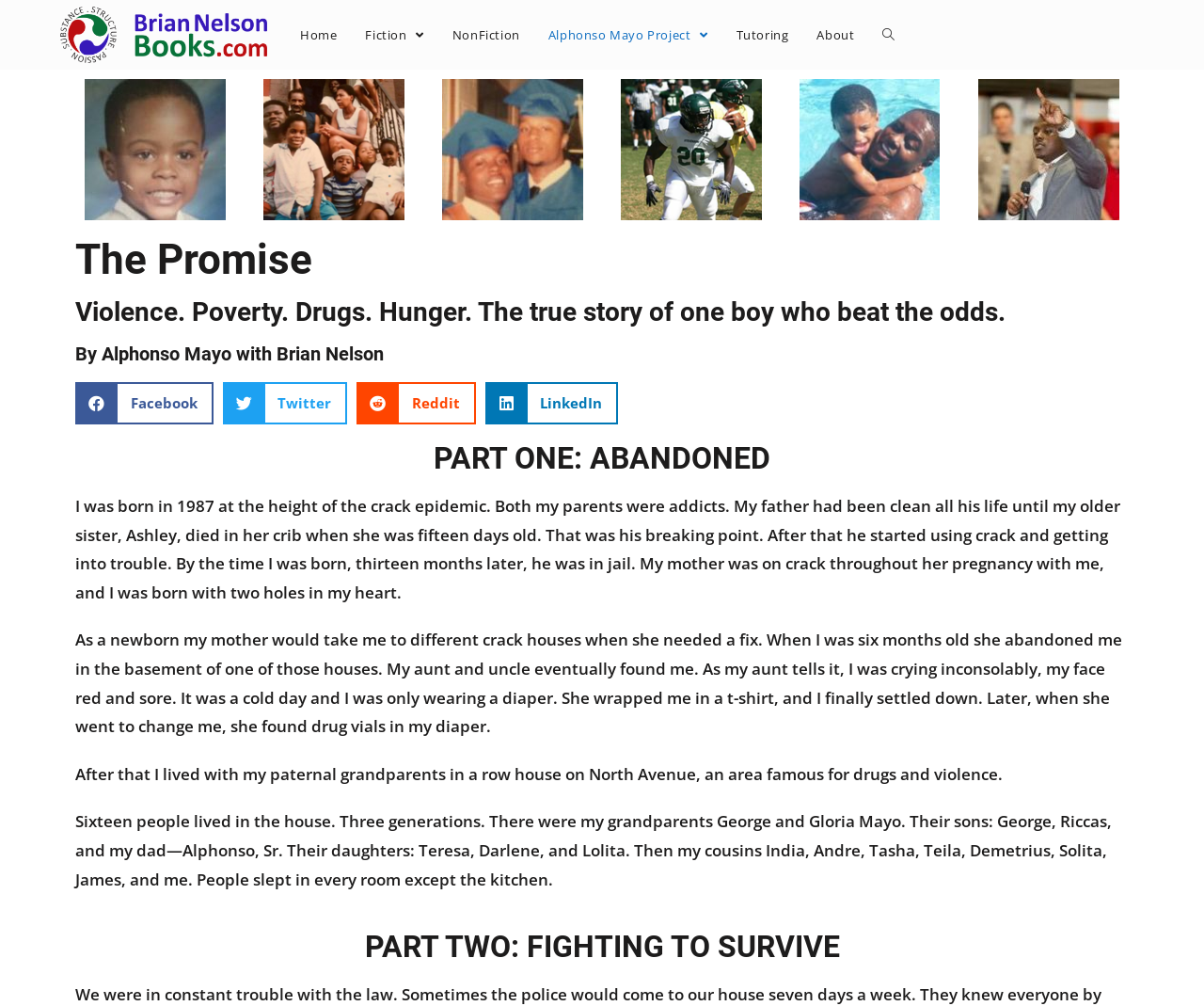Locate the bounding box coordinates of the element that needs to be clicked to carry out the instruction: "Click on the 'Home' link". The coordinates should be given as four float numbers ranging from 0 to 1, i.e., [left, top, right, bottom].

[0.238, 0.0, 0.292, 0.069]